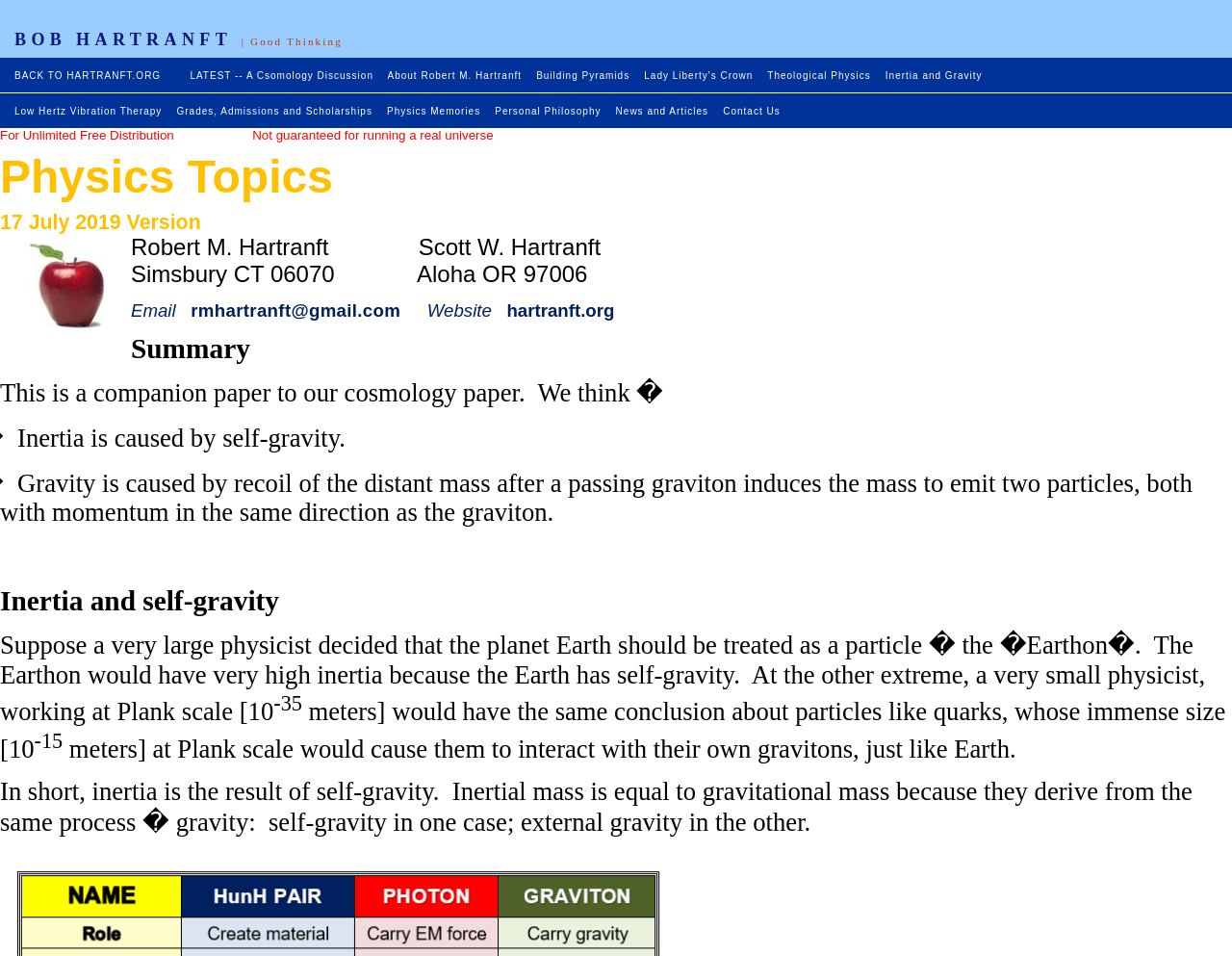Using details from the image, please answer the following question comprehensively:
What is the email address of the author?

The email address is mentioned in the text 'rmhartranft@gmail.com' in the section with the label 'Email'.